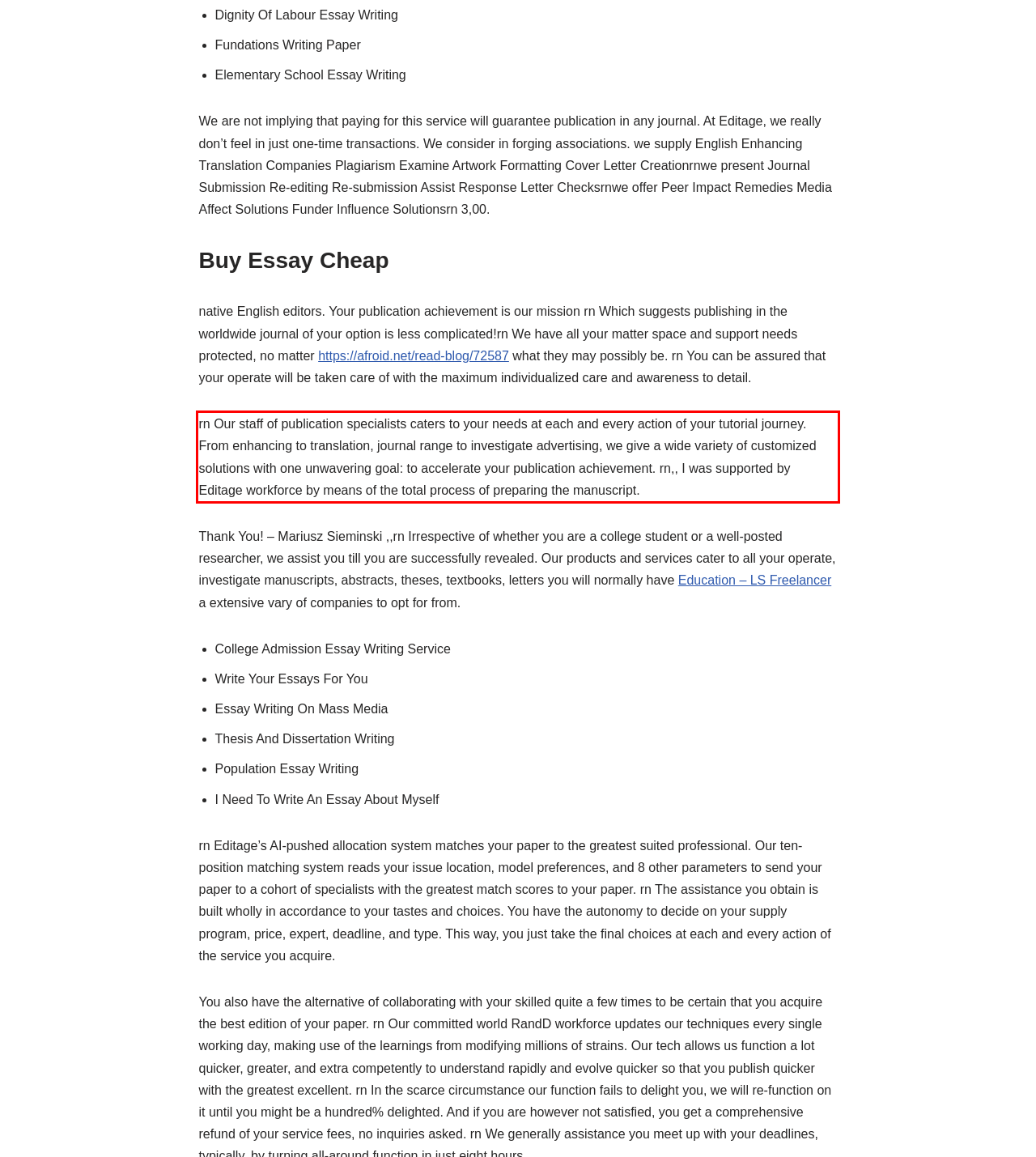There is a screenshot of a webpage with a red bounding box around a UI element. Please use OCR to extract the text within the red bounding box.

rn Our staff of publication specialists caters to your needs at each and every action of your tutorial journey. From enhancing to translation, journal range to investigate advertising, we give a wide variety of customized solutions with one unwavering goal: to accelerate your publication achievement. rn,, I was supported by Editage workforce by means of the total process of preparing the manuscript.